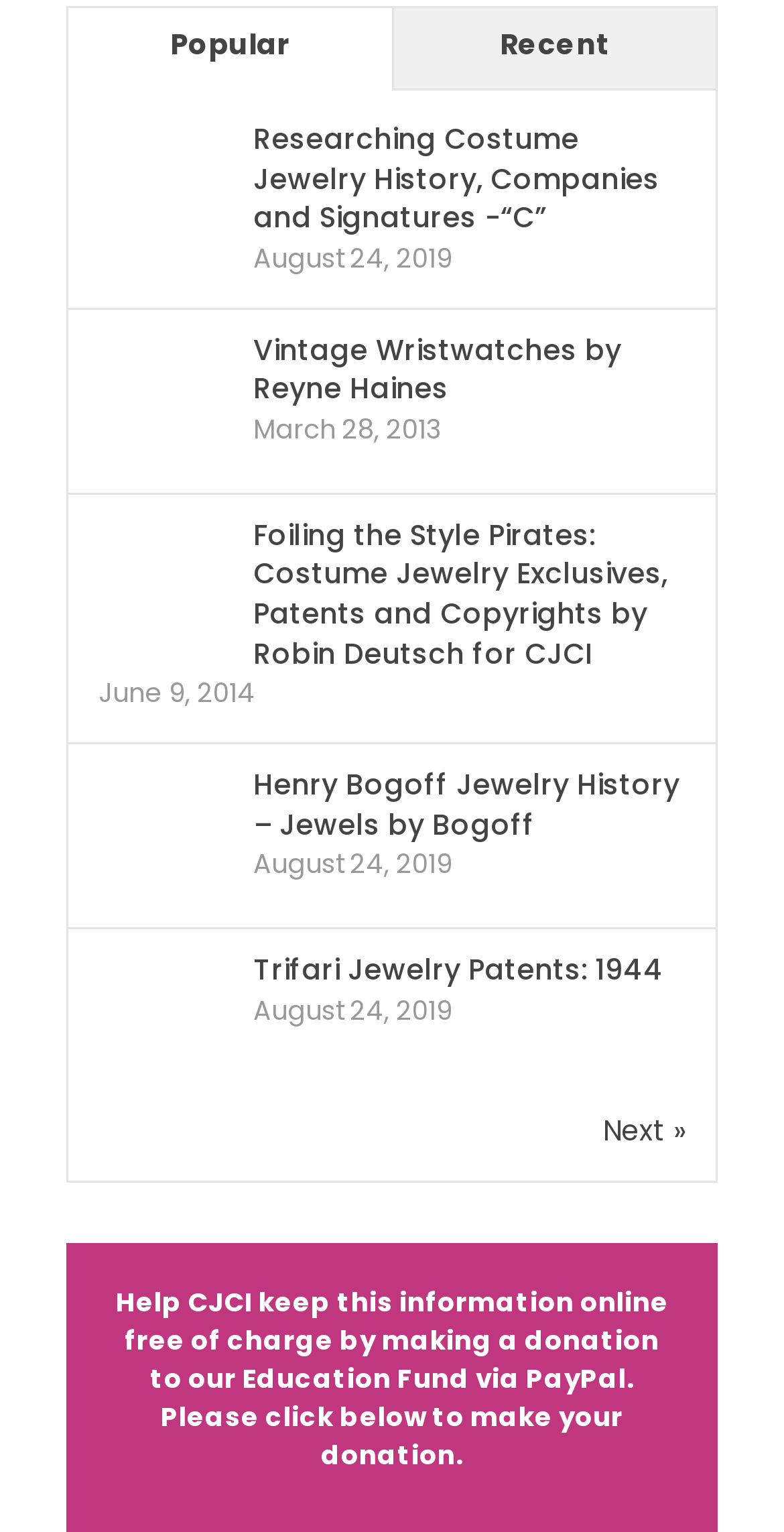How many links are there on the webpage?
Using the image provided, answer with just one word or phrase.

More than 10